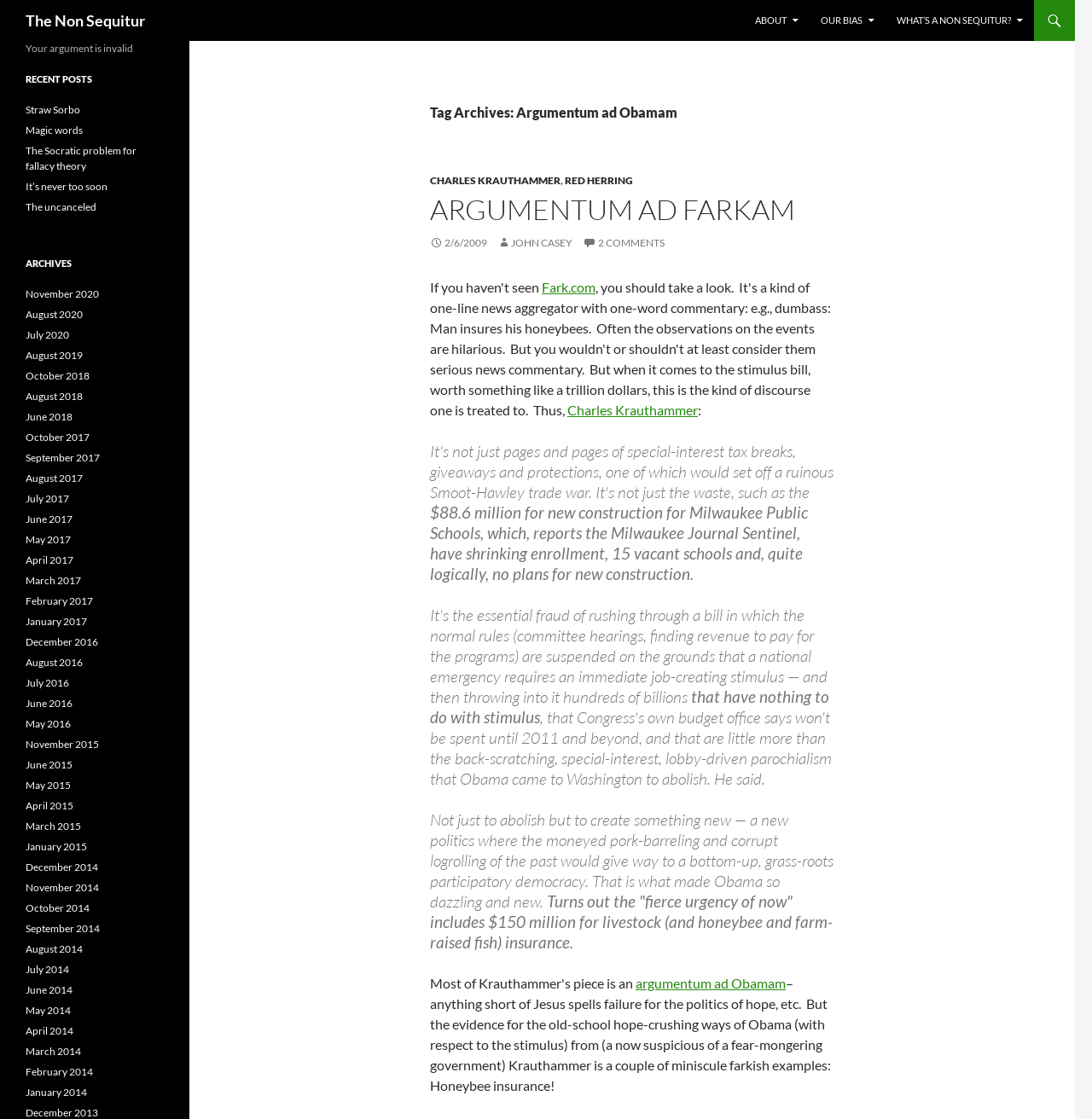Please identify the bounding box coordinates of the area that needs to be clicked to follow this instruction: "Click on ABOUT".

[0.682, 0.0, 0.741, 0.037]